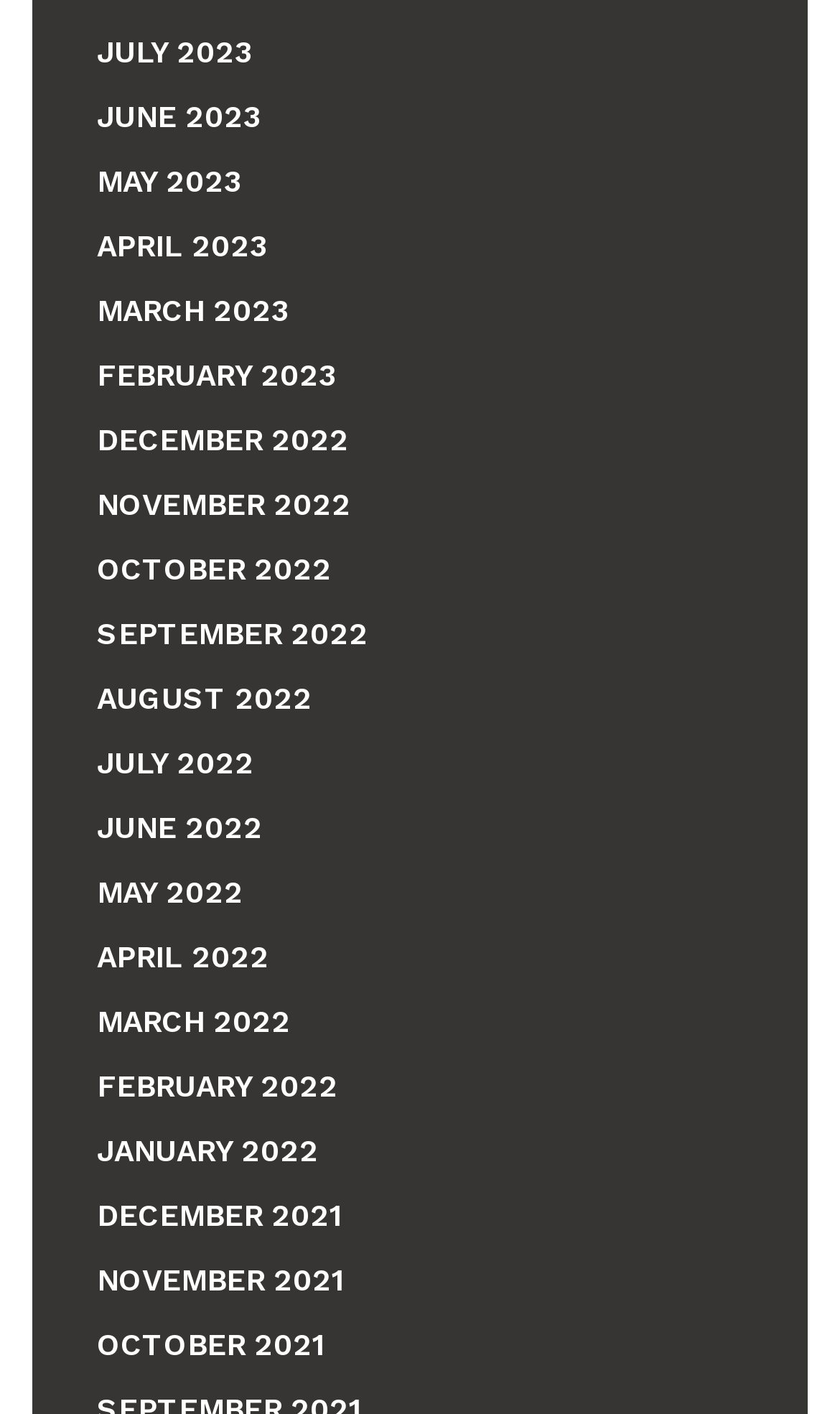Indicate the bounding box coordinates of the element that must be clicked to execute the instruction: "Visit web design new jersey". The coordinates should be given as four float numbers between 0 and 1, i.e., [left, top, right, bottom].

None